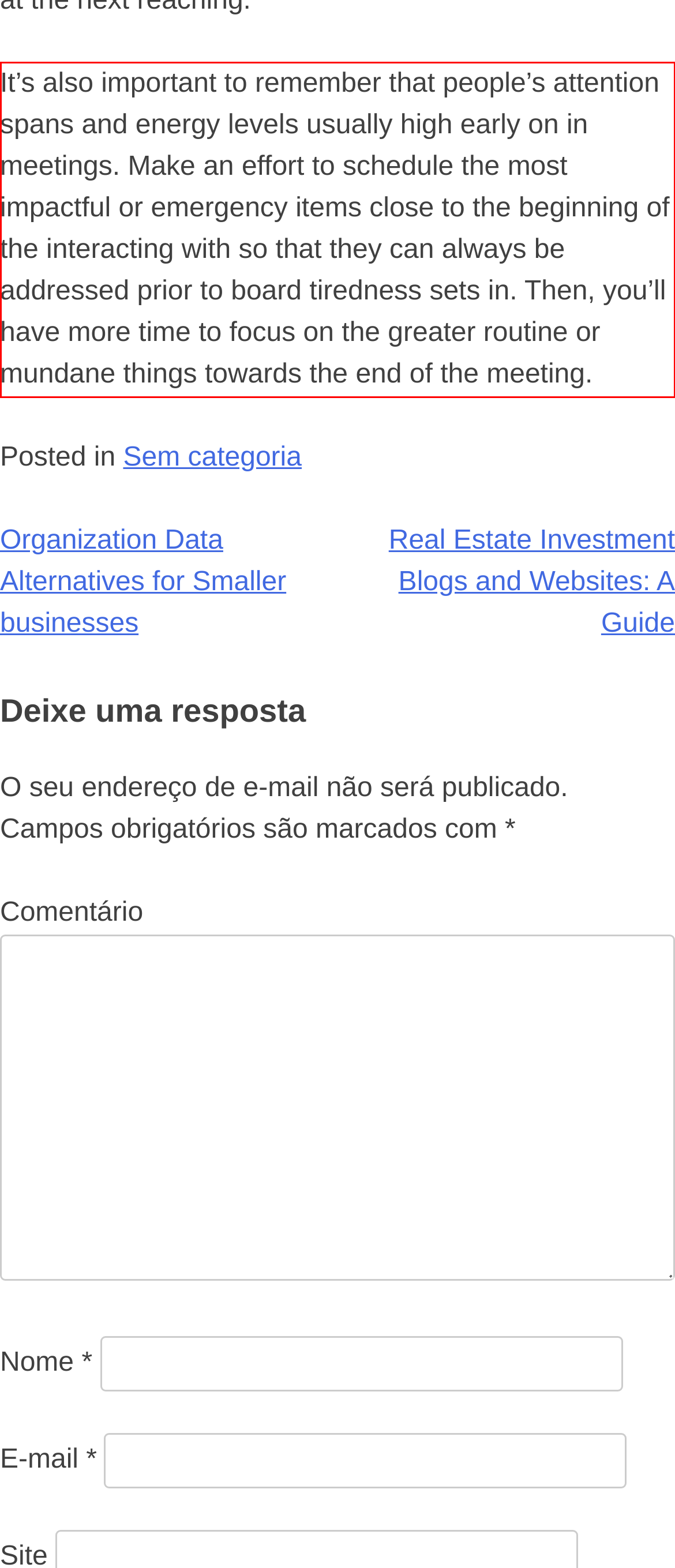You are provided with a screenshot of a webpage featuring a red rectangle bounding box. Extract the text content within this red bounding box using OCR.

It’s also important to remember that people’s attention spans and energy levels usually high early on in meetings. Make an effort to schedule the most impactful or emergency items close to the beginning of the interacting with so that they can always be addressed prior to board tiredness sets in. Then, you’ll have more time to focus on the greater routine or mundane things towards the end of the meeting.